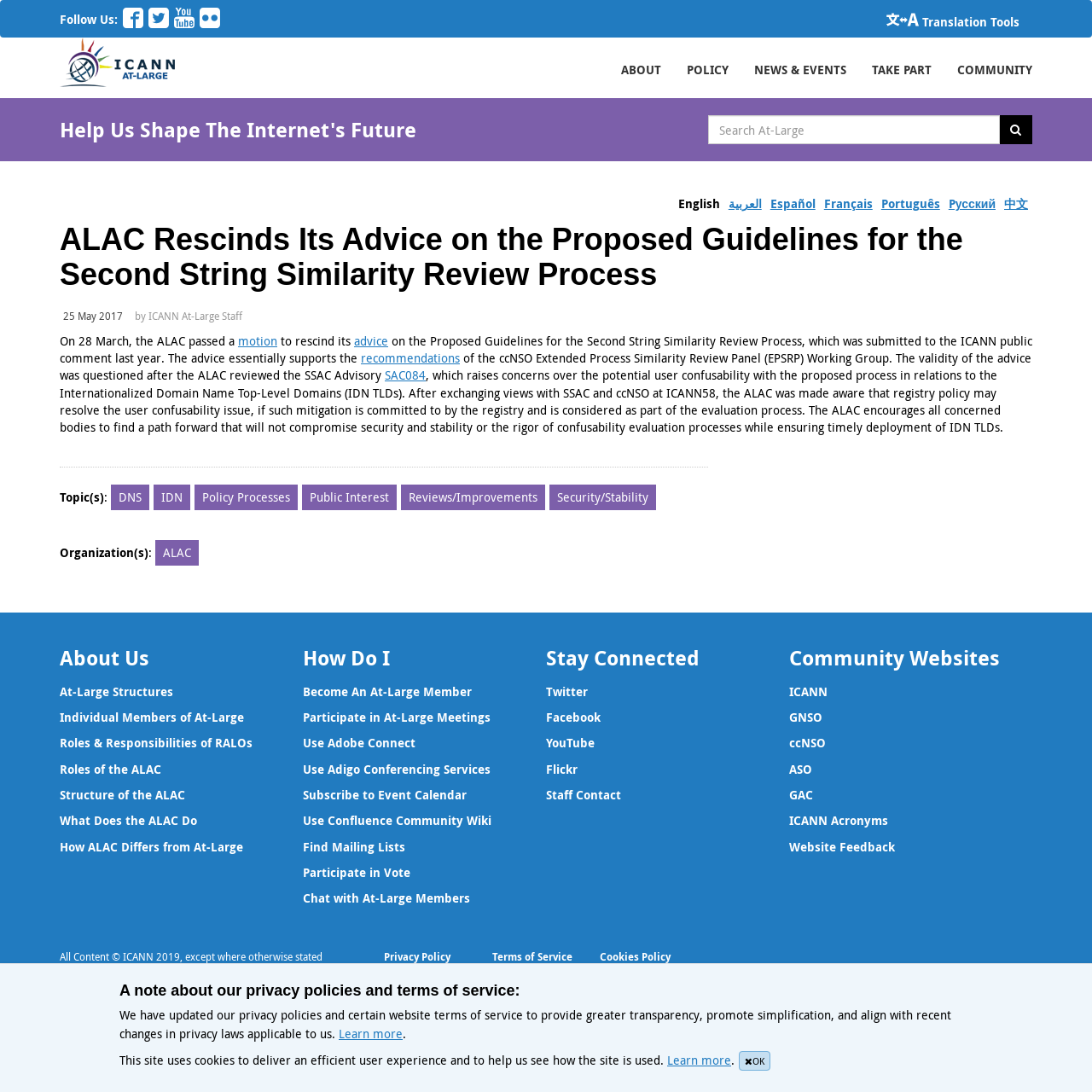Find the bounding box coordinates for the UI element that matches this description: "Pусский".

[0.869, 0.179, 0.912, 0.194]